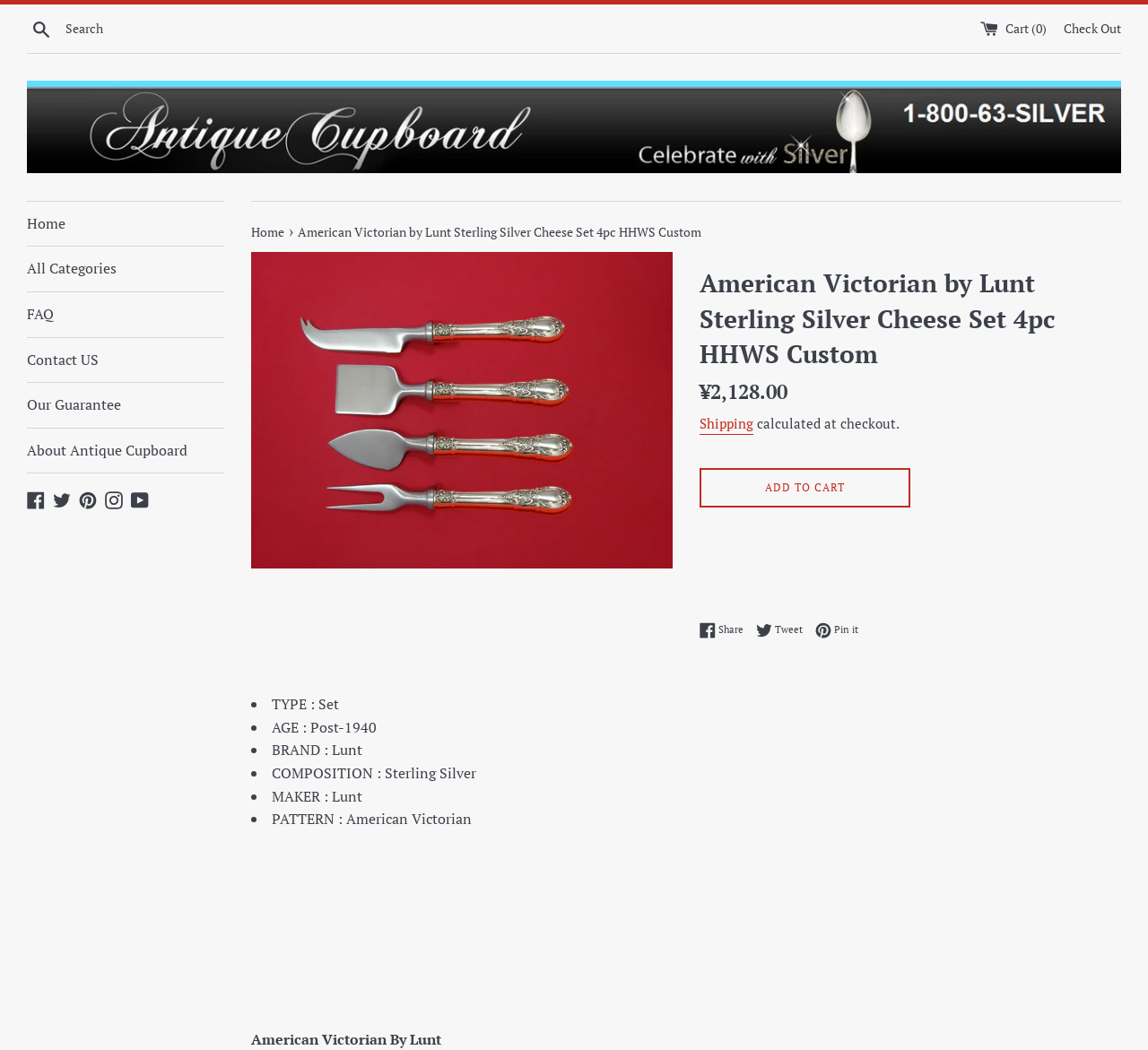Identify the bounding box for the described UI element: "Add to Cart".

[0.609, 0.446, 0.793, 0.484]